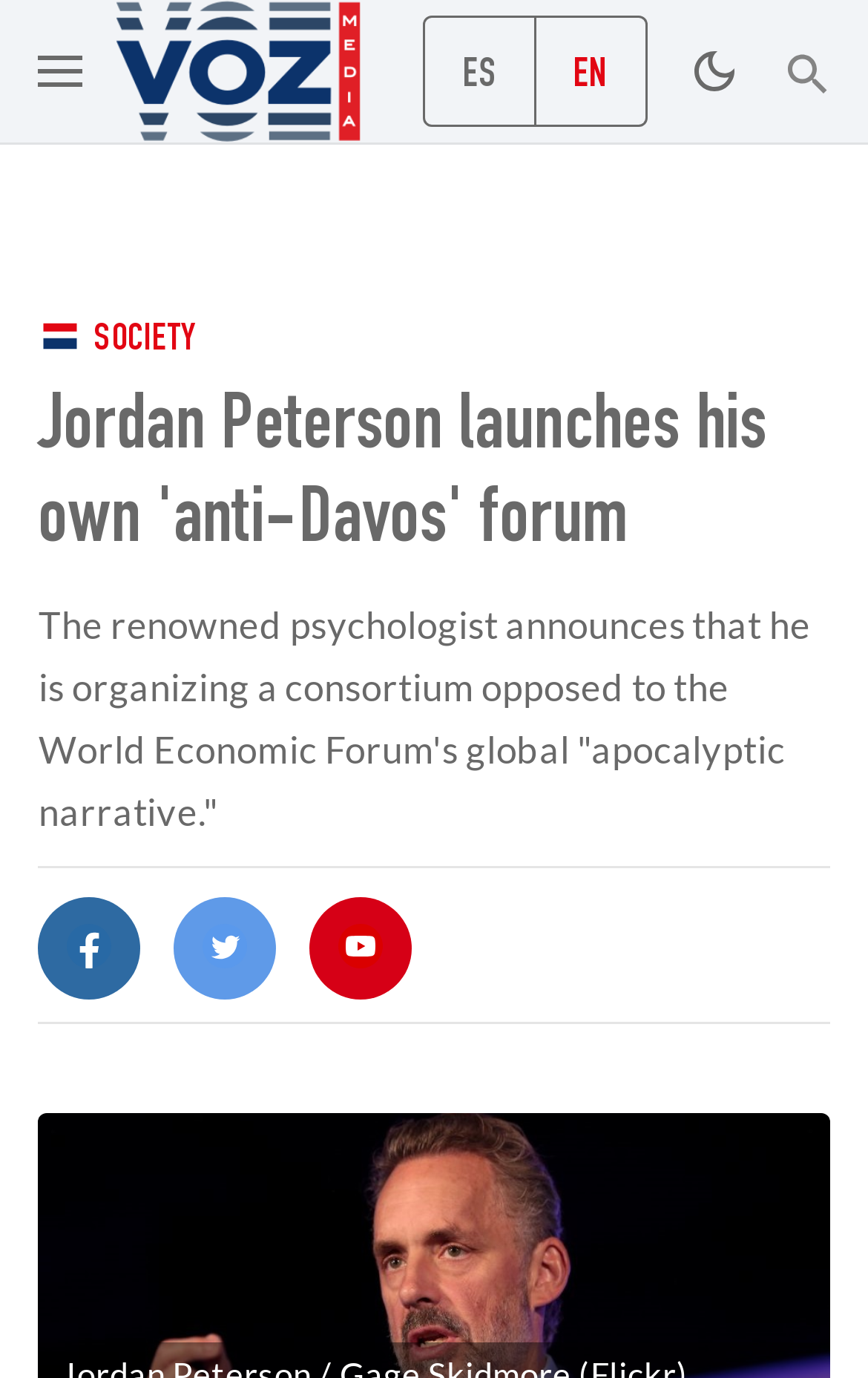Please analyze the image and give a detailed answer to the question:
What is the purpose of the search icon?

I inferred the purpose of the search icon by looking at its position in the top navigation bar and its caption 'Search', which suggests that it is a search function to find content within the website.